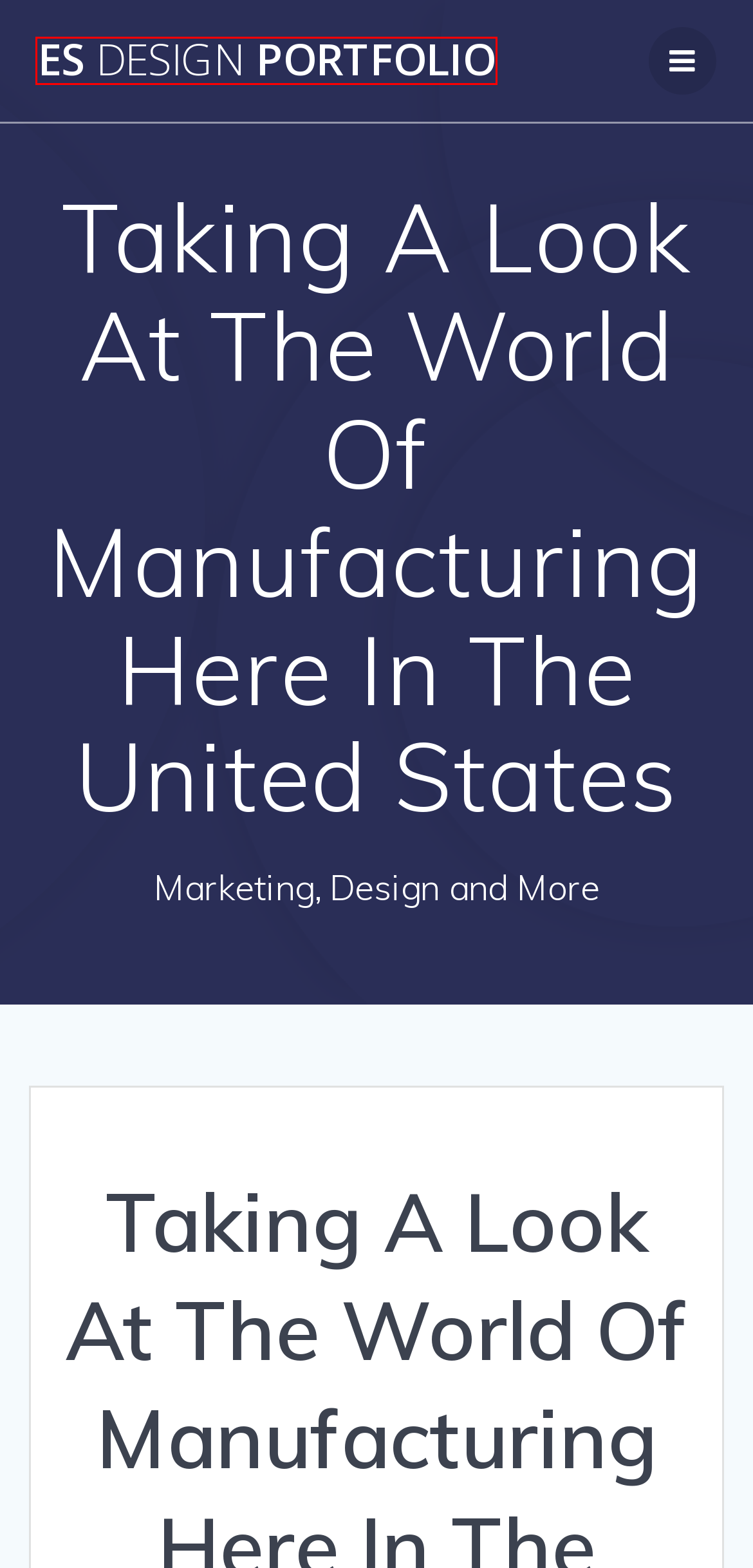You have a screenshot of a webpage with a red bounding box around a UI element. Determine which webpage description best matches the new webpage that results from clicking the element in the bounding box. Here are the candidates:
A. 10 Clients to Get Your Web Design Life Started - ES Design Portfolio
B. Moisture balance Archives - ES Design Portfolio
C. Log In ‹ ES Design Portfolio — WordPress
D. How to Break Into the Industry as a Video Game Content Designer - ES Design Portfolio
E. ES Design Portfolio - Marketing, Design and More
F. 10 Excellent Subjects for Any Design Portfolio - ES Design Portfolio
G. Title Social media: let your business make friends and influence people! - ES Design Portfolio
H. The Importance of GMP API Manufacturing Standards - ES Design Portfolio

E